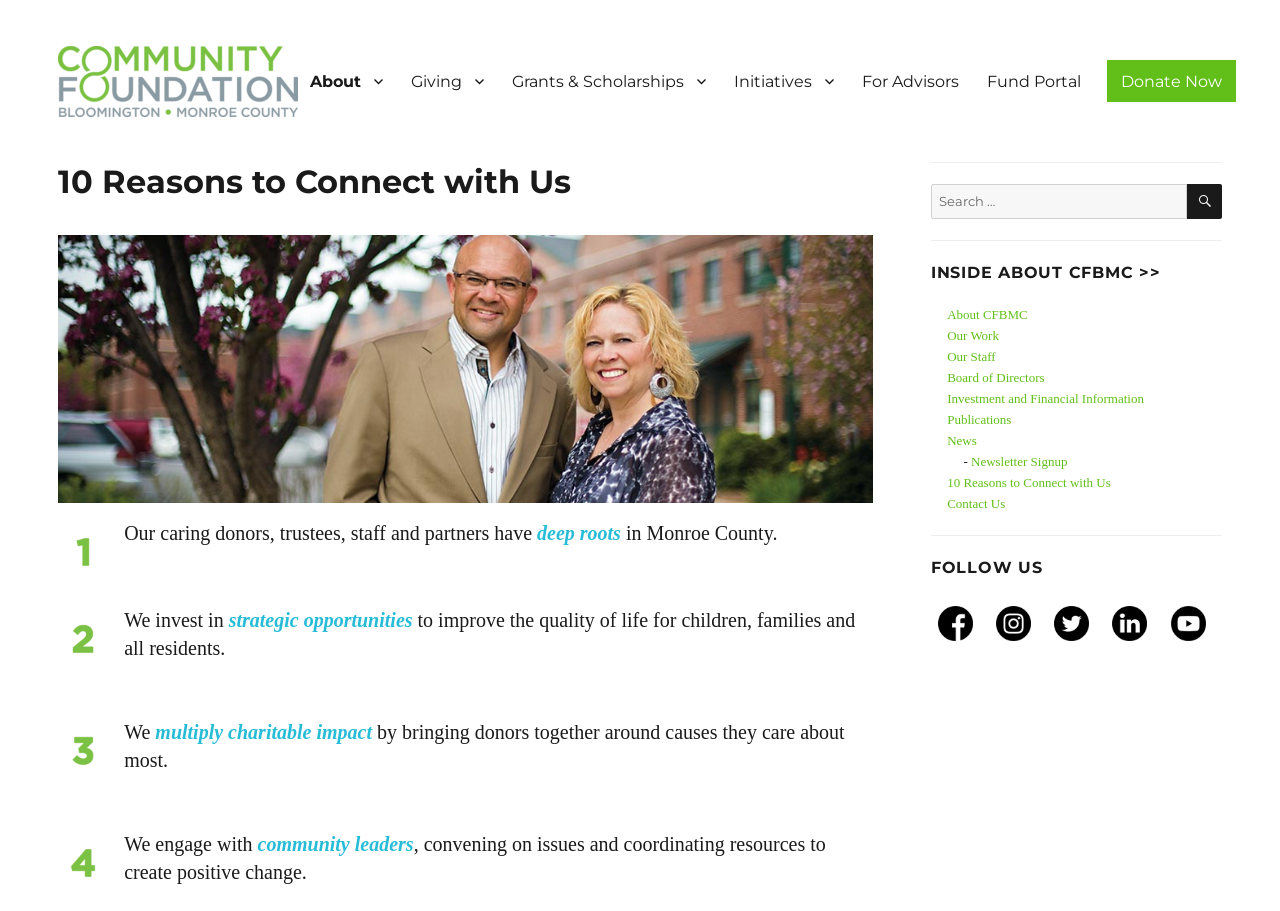Describe every aspect of the webpage in a detailed manner.

This webpage is about the Community Foundation of Bloomington and Monroe County. At the top, there is a logo and a link to the foundation's homepage, accompanied by a "Powered by Giving" text. Below this, there is a primary navigation menu with links to various sections, including "About", "Giving", "Grants & Scholarships", "Initiatives", "For Advisors", "Fund Portal", and "Donate Now".

The main content area is divided into two sections. On the left, there is a heading "10 Reasons to Connect with Us" followed by a series of paragraphs and images. The text describes the foundation's mission and activities, including investing in strategic opportunities to improve the quality of life for children, families, and all residents, multiplying charitable impact, and engaging with community leaders. There are four images accompanying the text, likely illustrating the foundation's work.

On the right, there is a complementary section with a search bar, a heading "INSIDE ABOUT CFBMC >>", and a navigation menu with links to various pages, including "About CFBMC", "Our Work", "Our Staff", and others. Below this, there is a "FOLLOW US" section with links to the foundation's social media profiles, including Facebook, Instagram, Twitter, LinkedIn, and YouTube.

Overall, the webpage provides an overview of the Community Foundation of Bloomington and Monroe County, its mission, and its activities, as well as ways to engage with the organization.